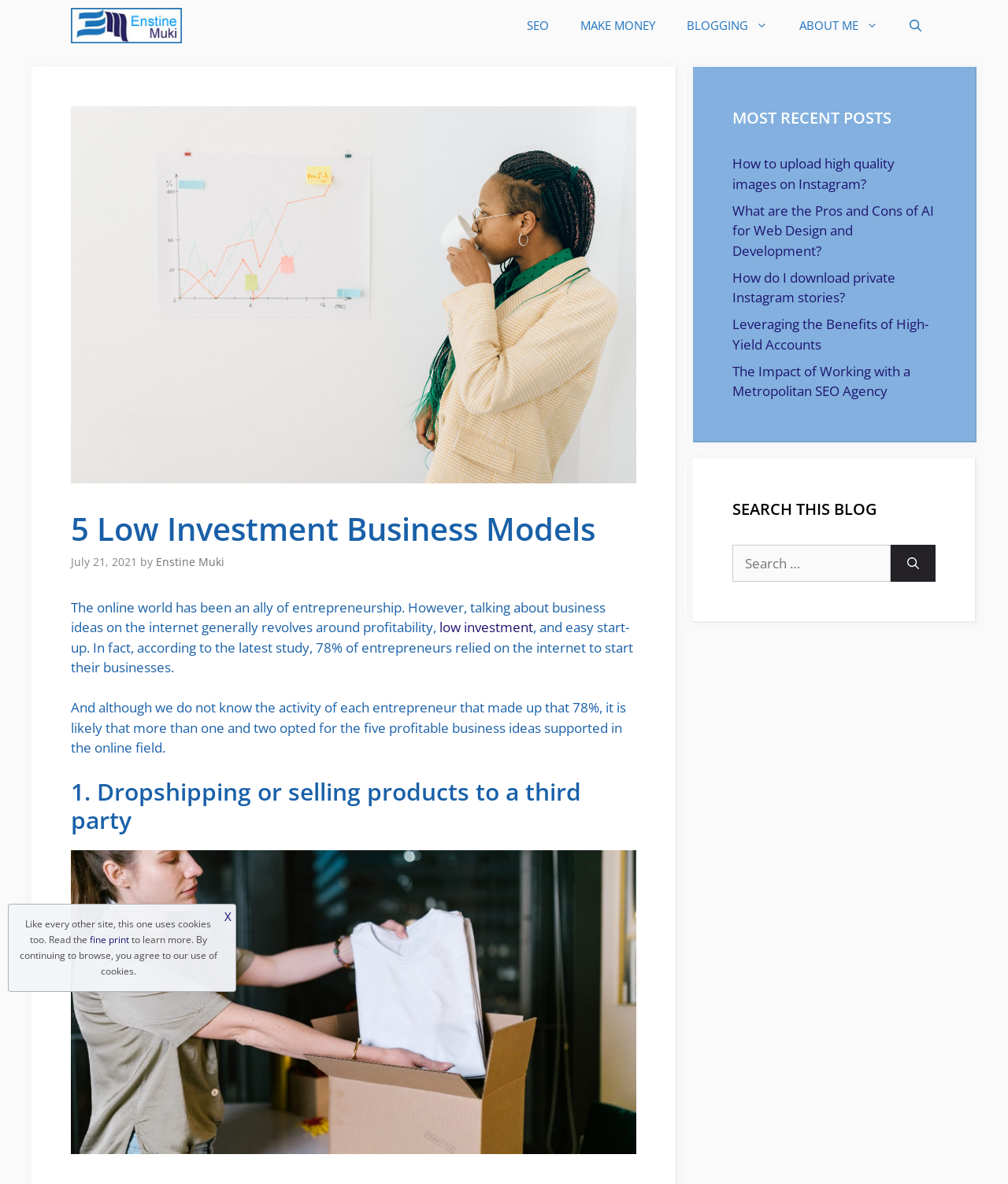Determine the bounding box for the described UI element: "alt="Product packaging"".

[0.07, 0.963, 0.631, 0.978]